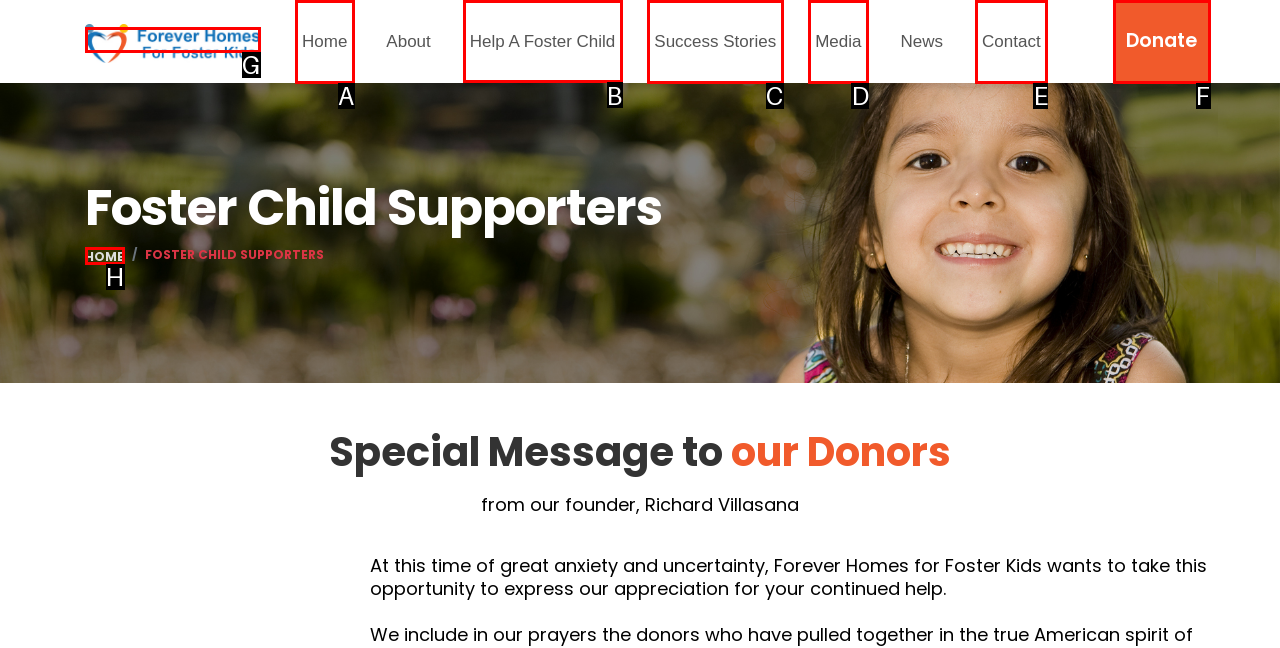Tell me the correct option to click for this task: Click the 'Help A Foster Child' link
Write down the option's letter from the given choices.

B